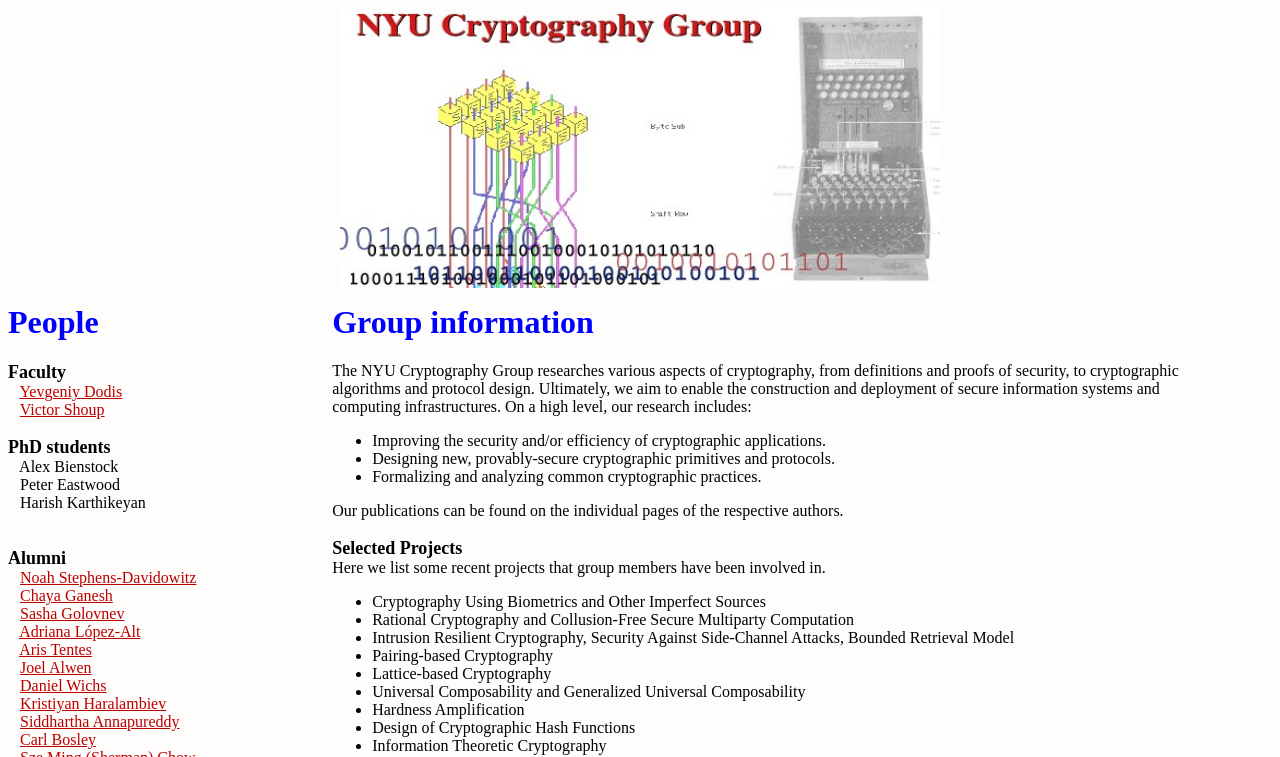Pinpoint the bounding box coordinates for the area that should be clicked to perform the following instruction: "Check the publications of the group members".

[0.26, 0.664, 0.659, 0.686]